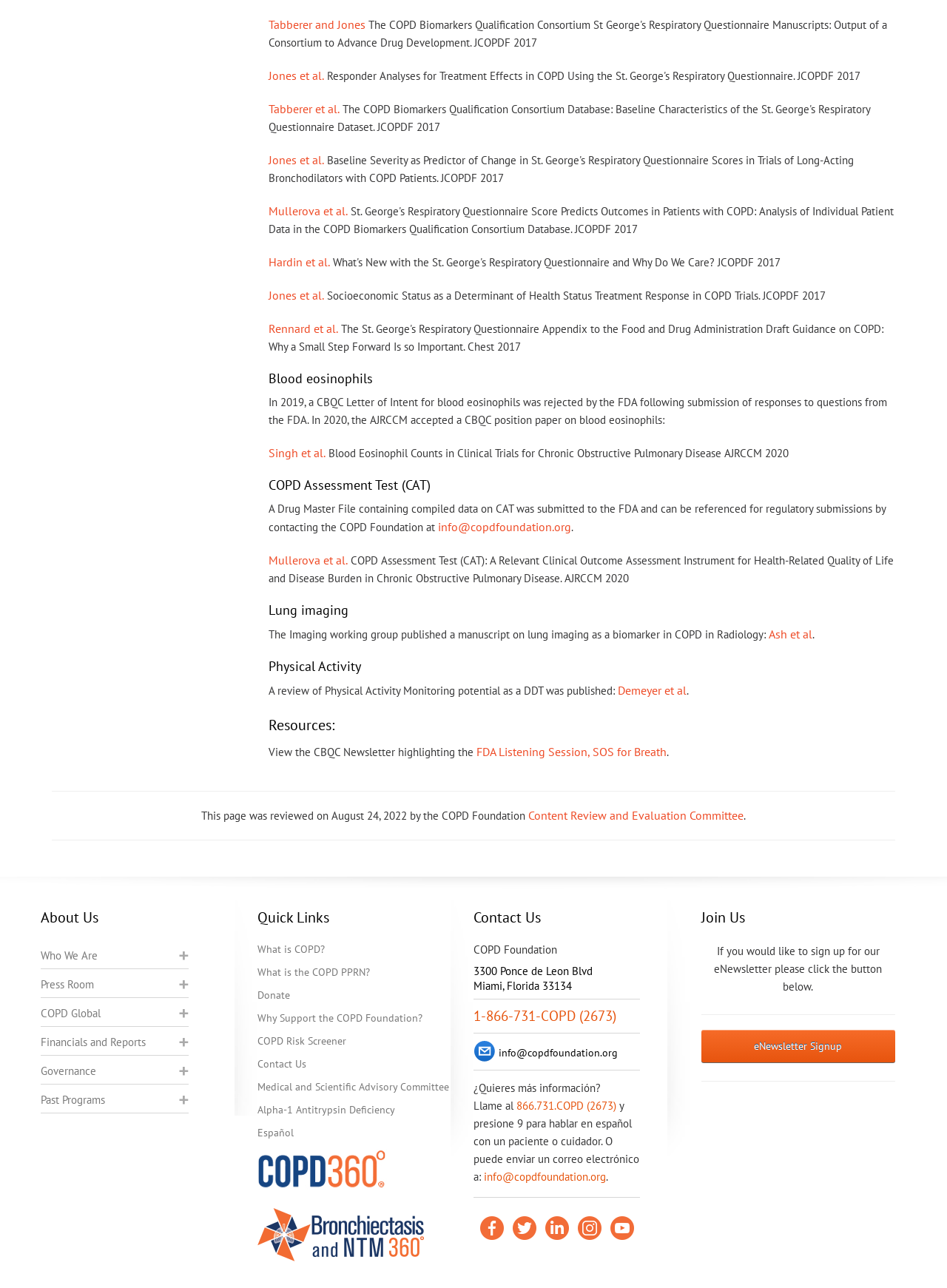What is the purpose of the COPD Foundation?
Refer to the image and respond with a one-word or short-phrase answer.

Provide resources and information